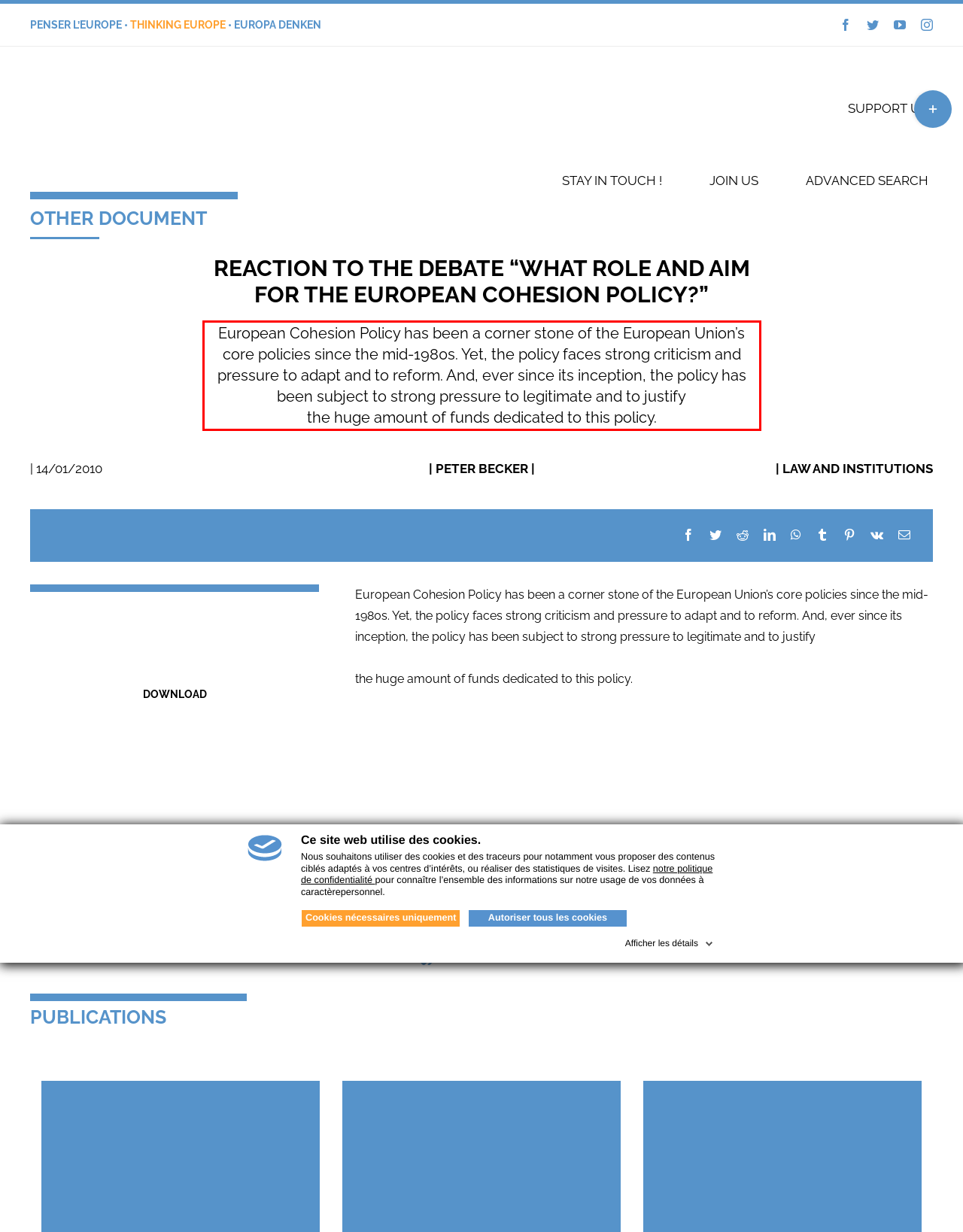You are given a screenshot showing a webpage with a red bounding box. Perform OCR to capture the text within the red bounding box.

European Cohesion Policy has been a corner stone of the European Union’s core policies since the mid-1980s. Yet, the policy faces strong criticism and pressure to adapt and to reform. And, ever since its inception, the policy has been subject to strong pressure to legitimate and to justify the huge amount of funds dedicated to this policy.